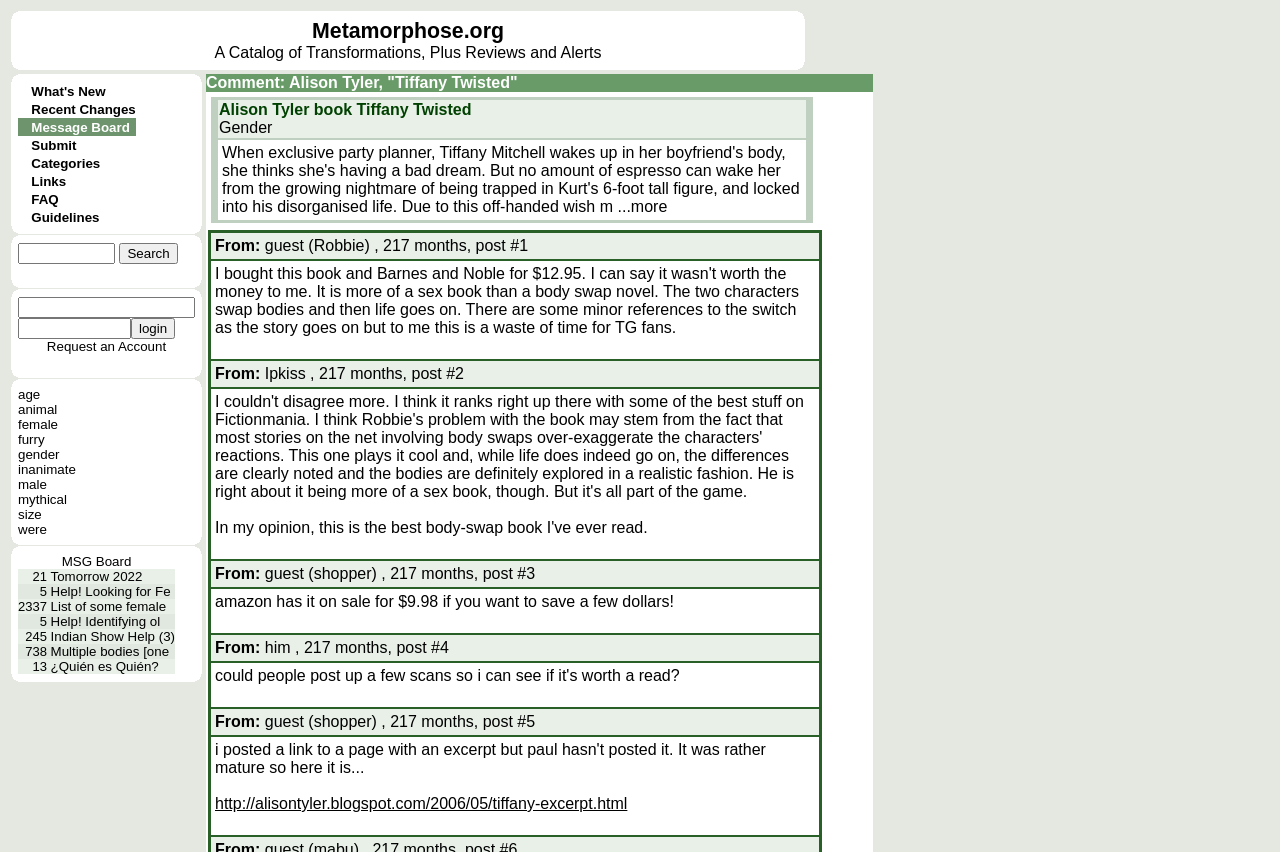Extract the bounding box coordinates of the UI element described by: "inanimate". The coordinates should include four float numbers ranging from 0 to 1, e.g., [left, top, right, bottom].

[0.014, 0.542, 0.059, 0.56]